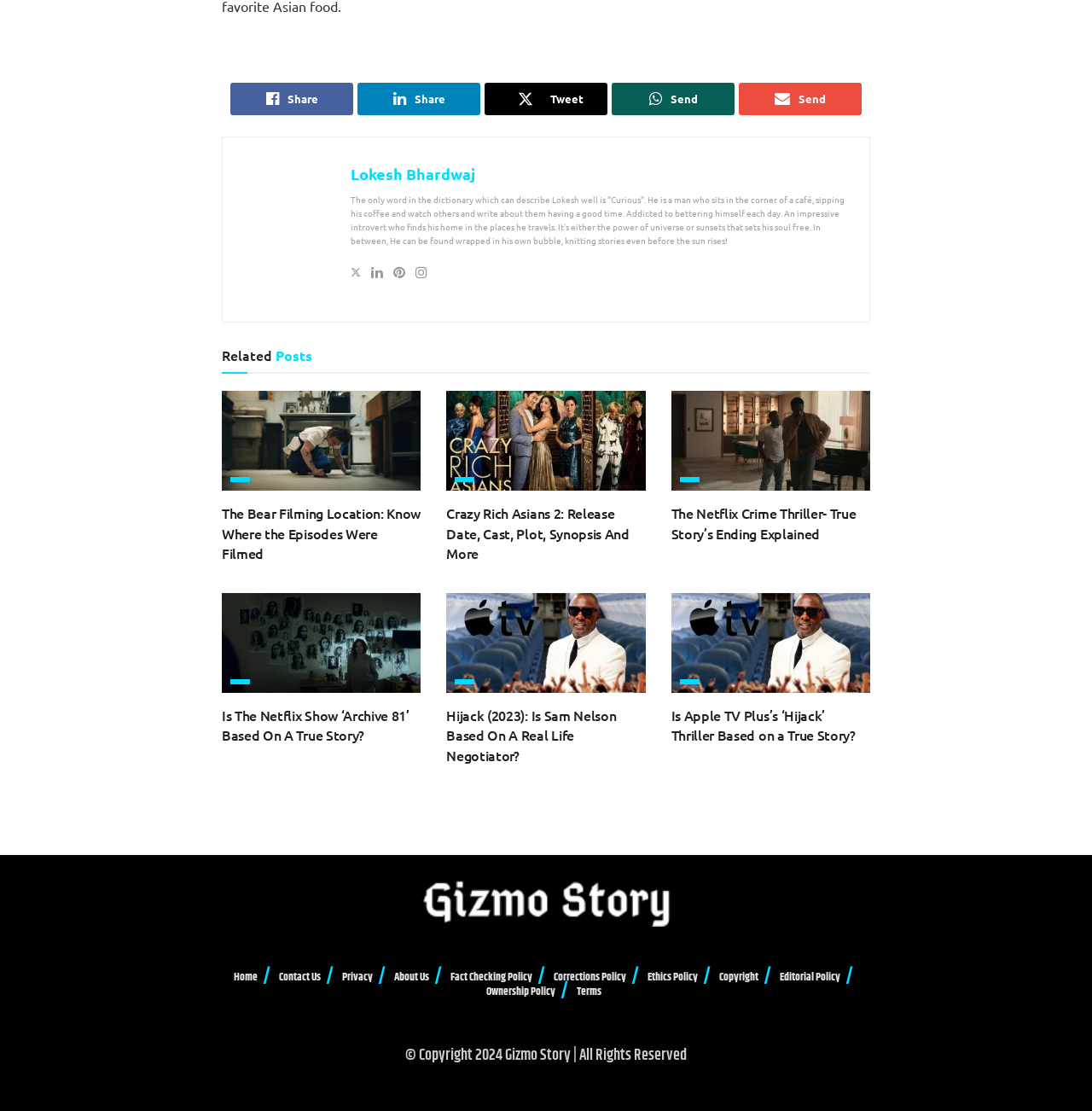Locate the bounding box coordinates of the clickable region to complete the following instruction: "Search for something specific."

None